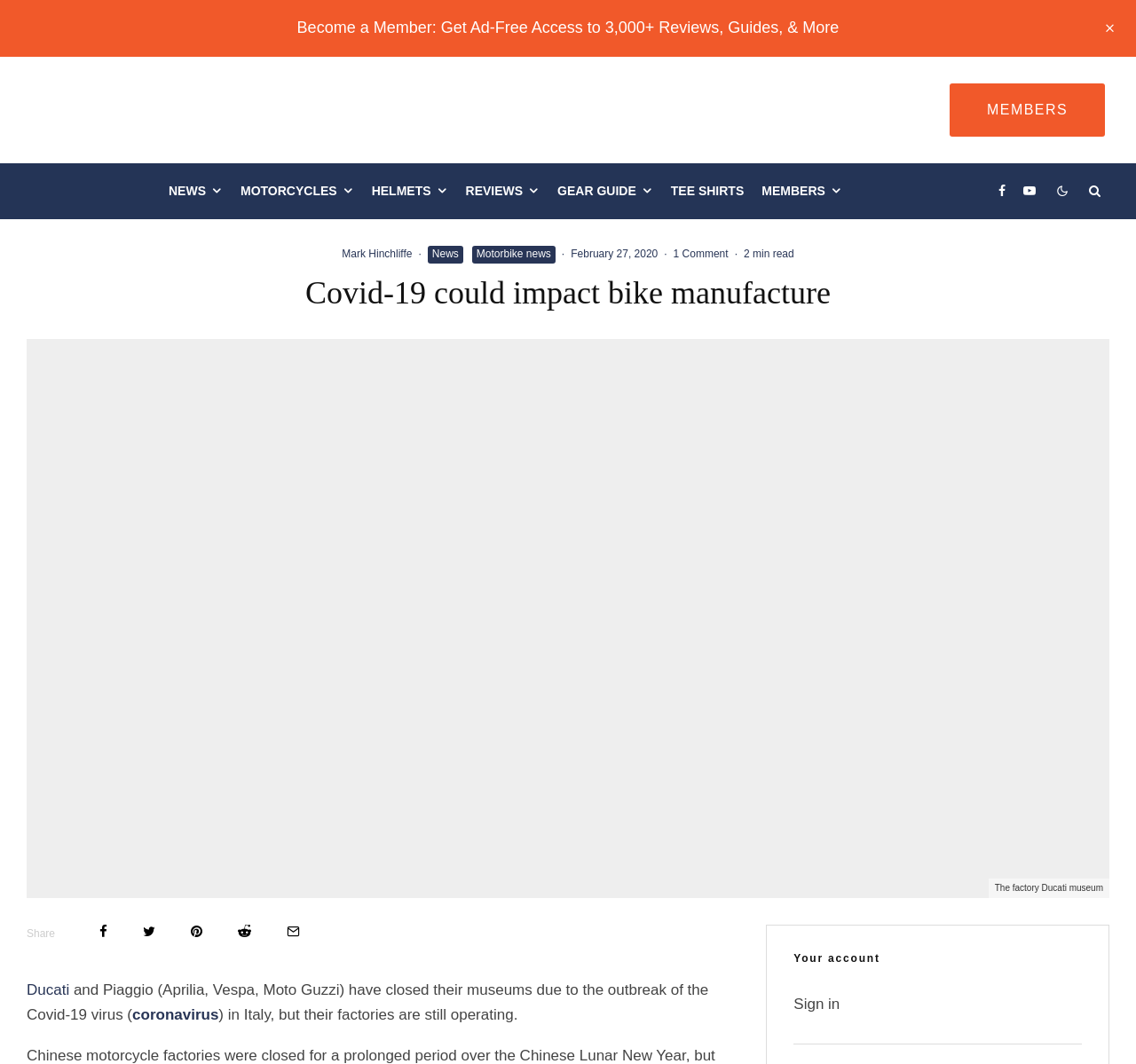Could you please study the image and provide a detailed answer to the question:
What is the name of the author of this news article?

The webpage shows a link that says 'Mark Hinchliffe', which is the name of the author of this news article.